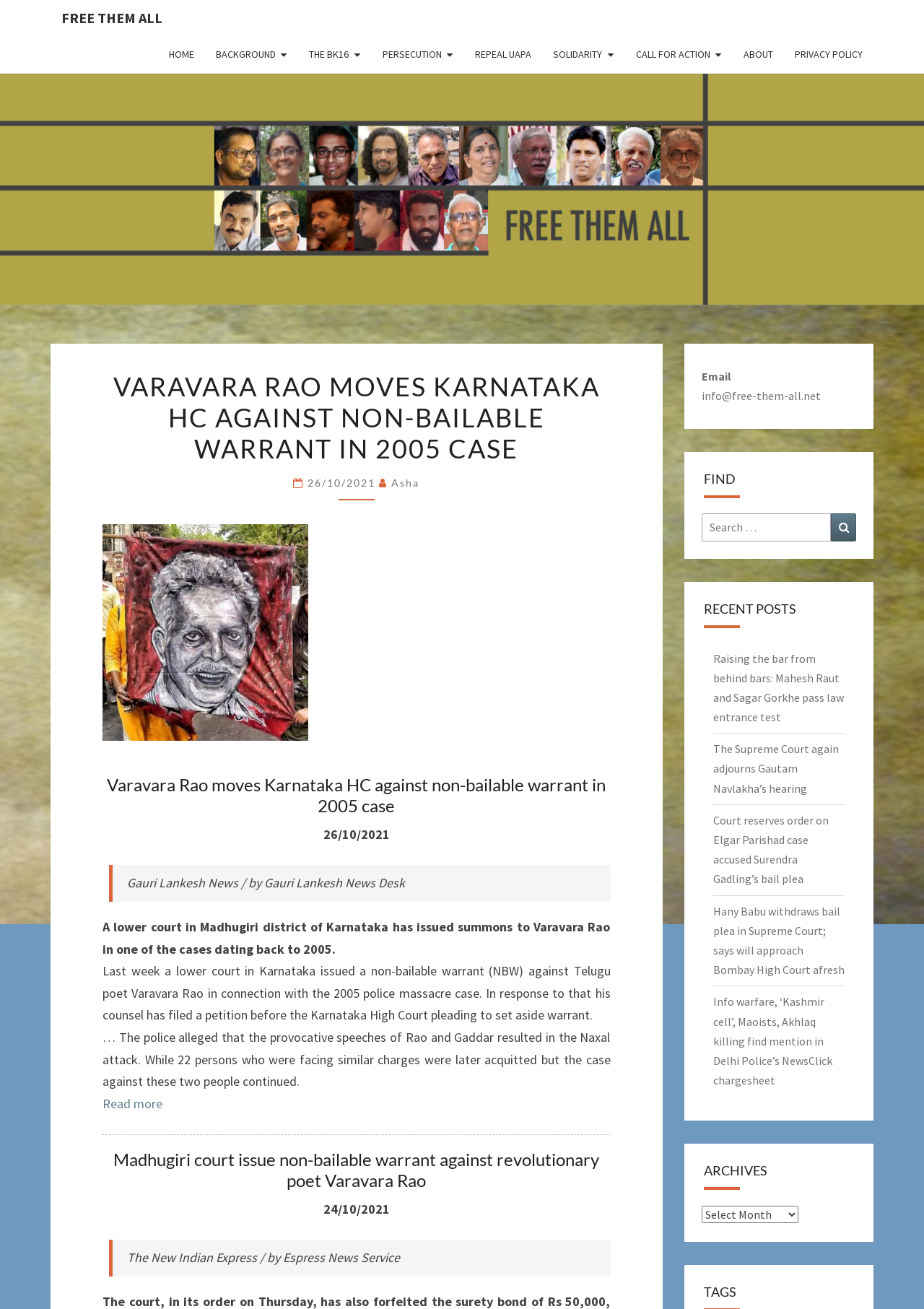Specify the bounding box coordinates (top-left x, top-left y, bottom-right x, bottom-right y) of the UI element in the screenshot that matches this description: Call for action

[0.676, 0.028, 0.793, 0.056]